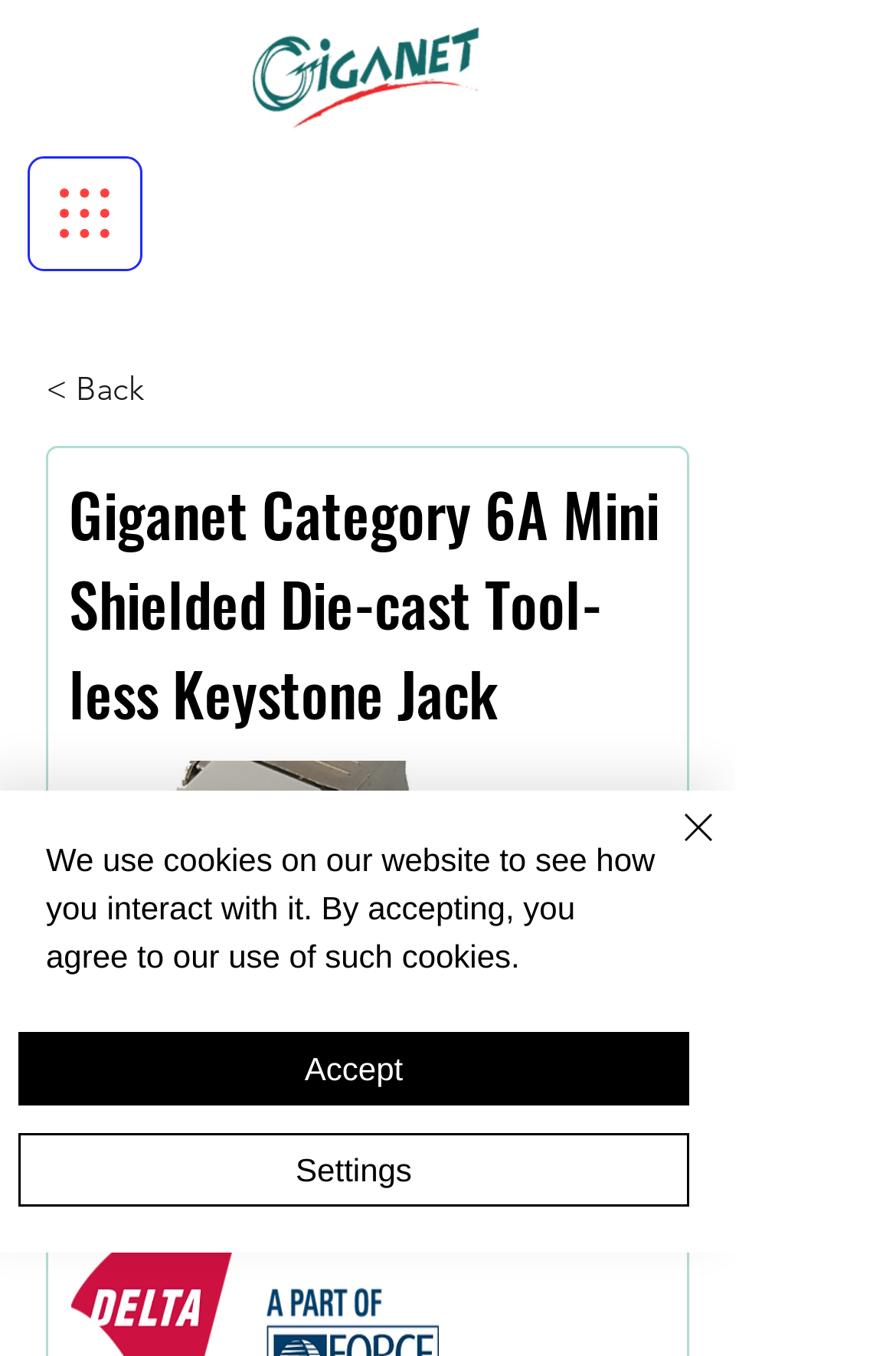Provide a one-word or one-phrase answer to the question:
Is there a chat feature on the webpage?

Yes